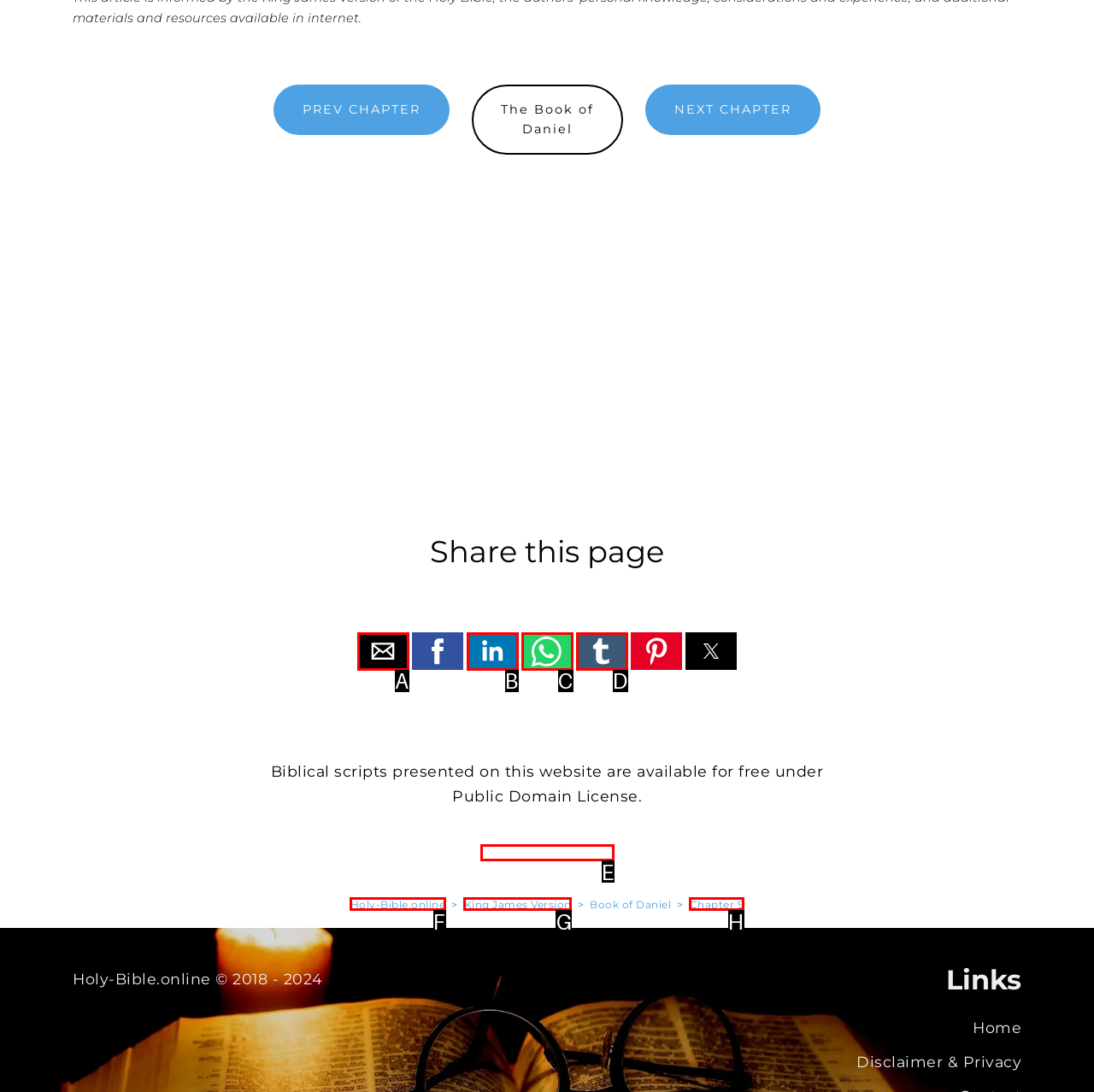Refer to the description: Holy-Bible.online and choose the option that best fits. Provide the letter of that option directly from the options.

F